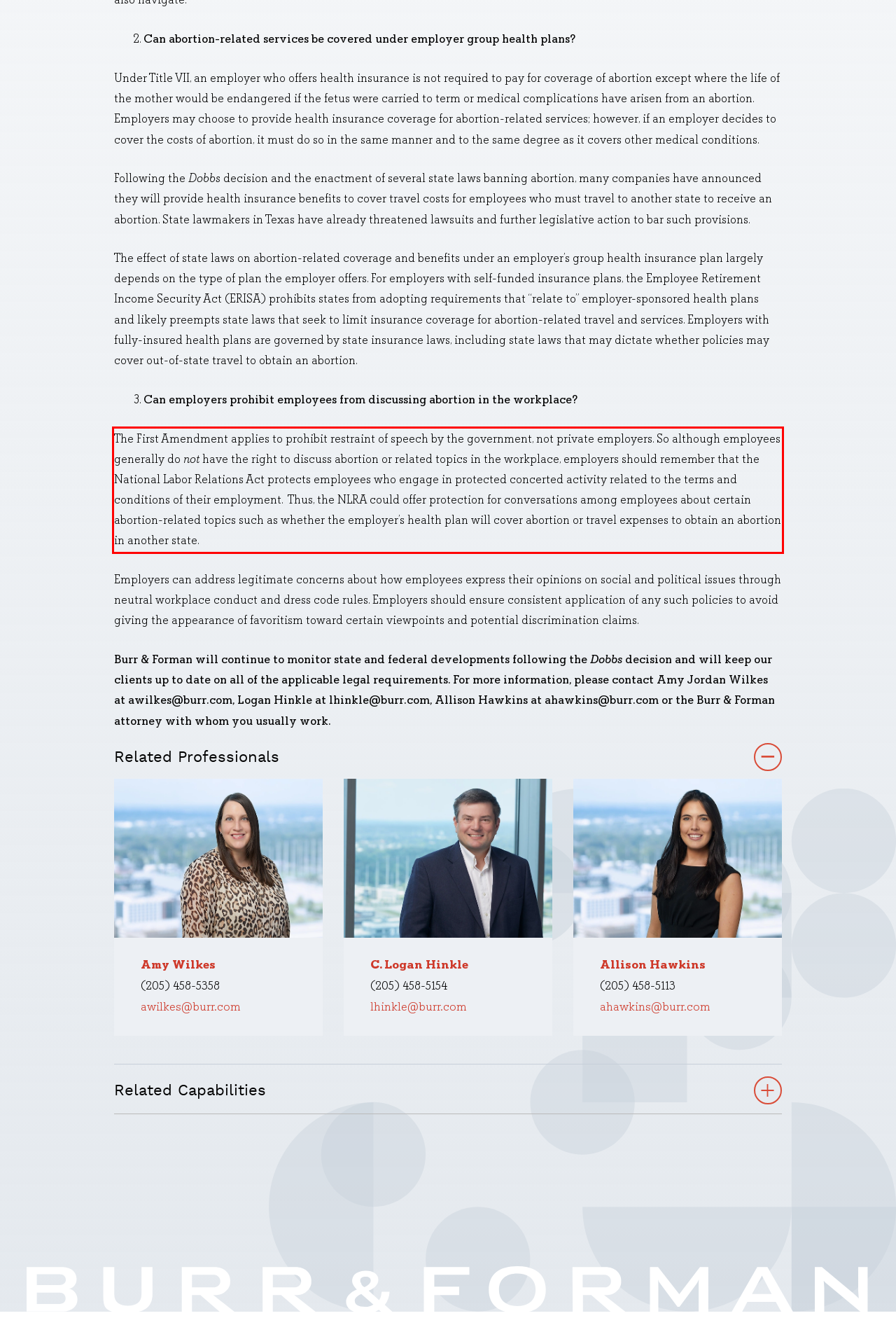The screenshot you have been given contains a UI element surrounded by a red rectangle. Use OCR to read and extract the text inside this red rectangle.

The First Amendment applies to prohibit restraint of speech by the government, not private employers. So although employees generally do not have the right to discuss abortion or related topics in the workplace, employers should remember that the National Labor Relations Act protects employees who engage in protected concerted activity related to the terms and conditions of their employment. Thus, the NLRA could offer protection for conversations among employees about certain abortion-related topics such as whether the employer’s health plan will cover abortion or travel expenses to obtain an abortion in another state.